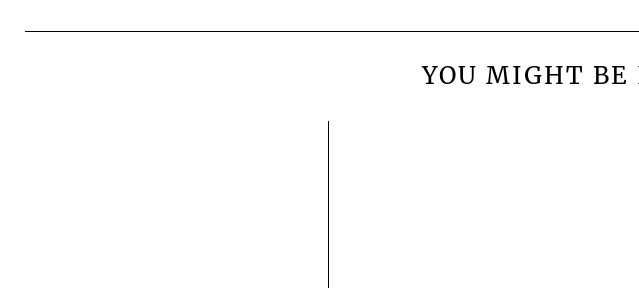What is the theme of the song 'La Mierda'?
Refer to the screenshot and respond with a concise word or phrase.

Anxiety and depression